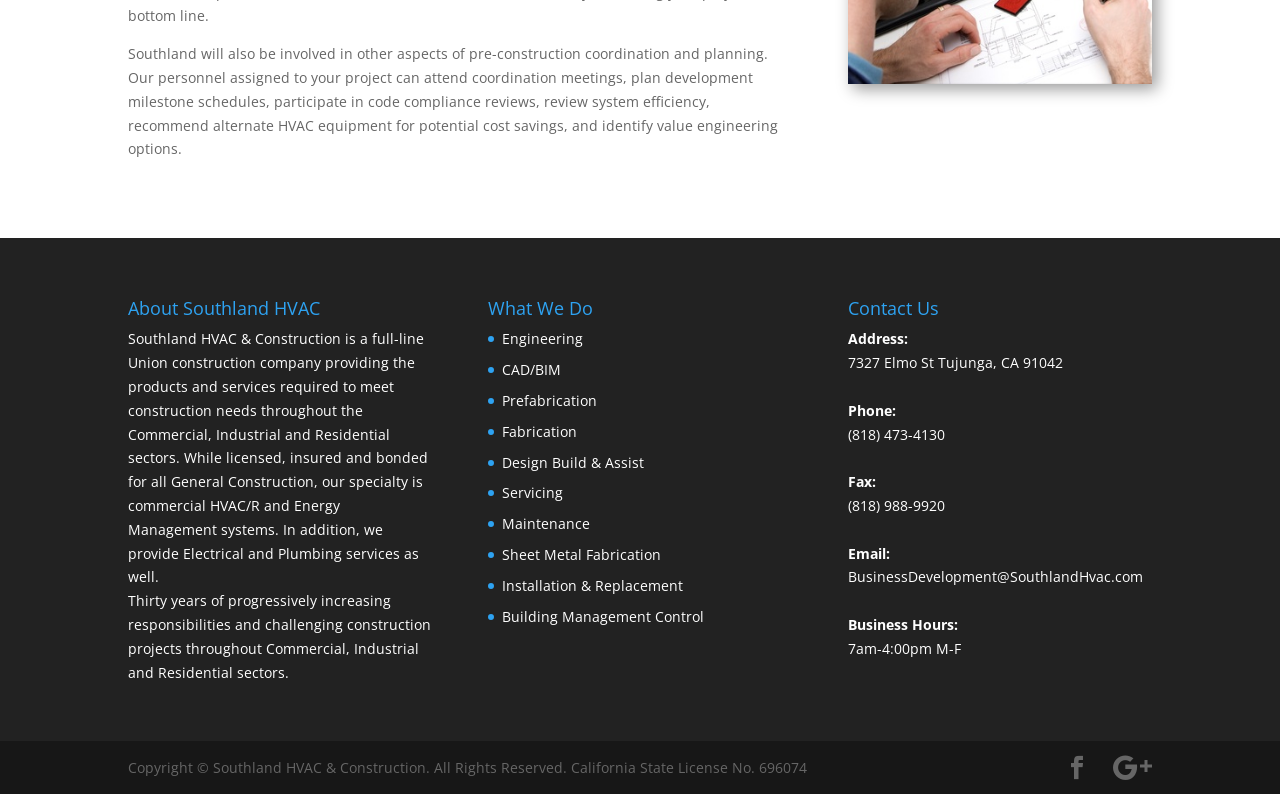Determine the bounding box coordinates of the UI element described by: "Installation & Replacement".

[0.392, 0.725, 0.534, 0.749]